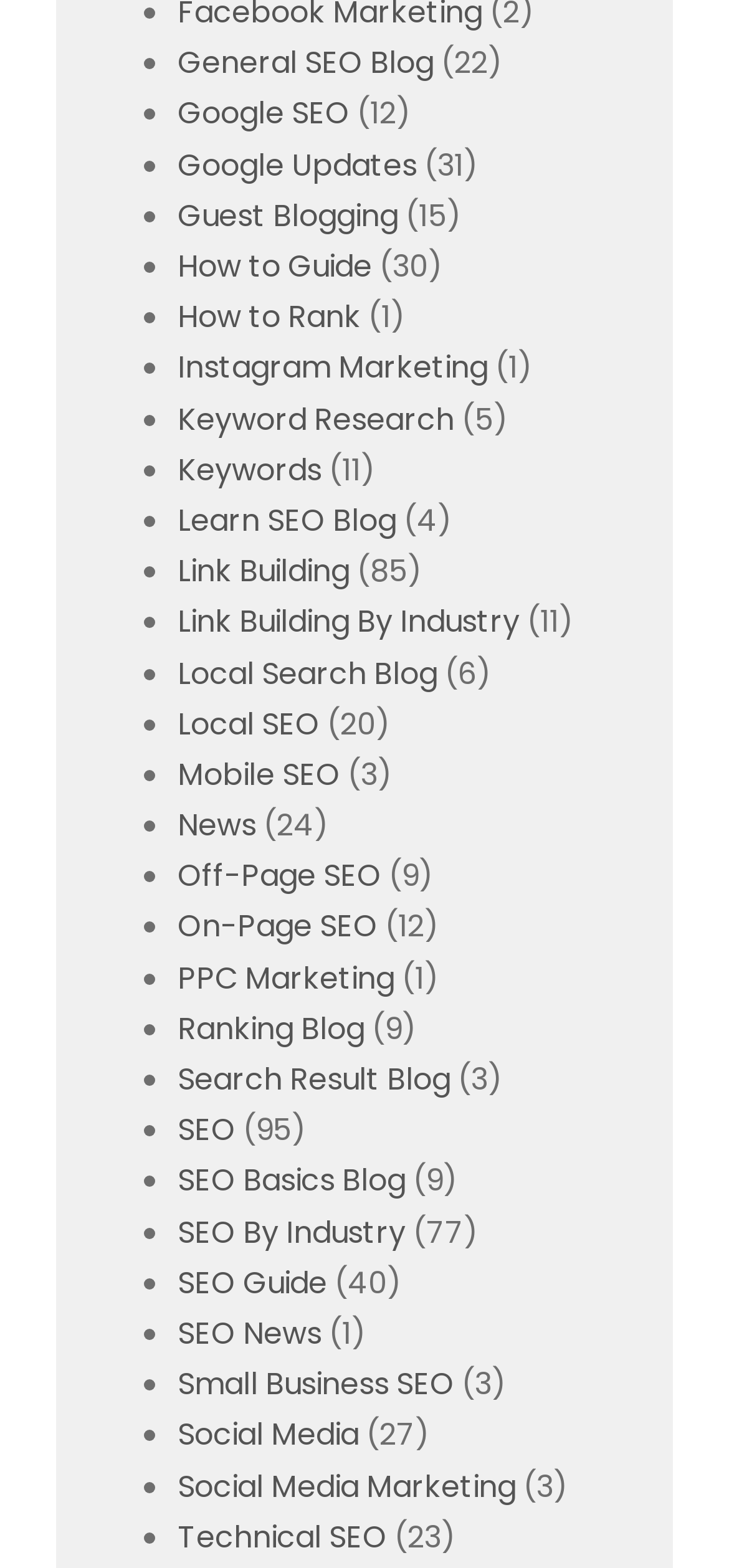Highlight the bounding box coordinates of the element you need to click to perform the following instruction: "Learn about Keyword Research."

[0.226, 0.953, 0.554, 0.977]